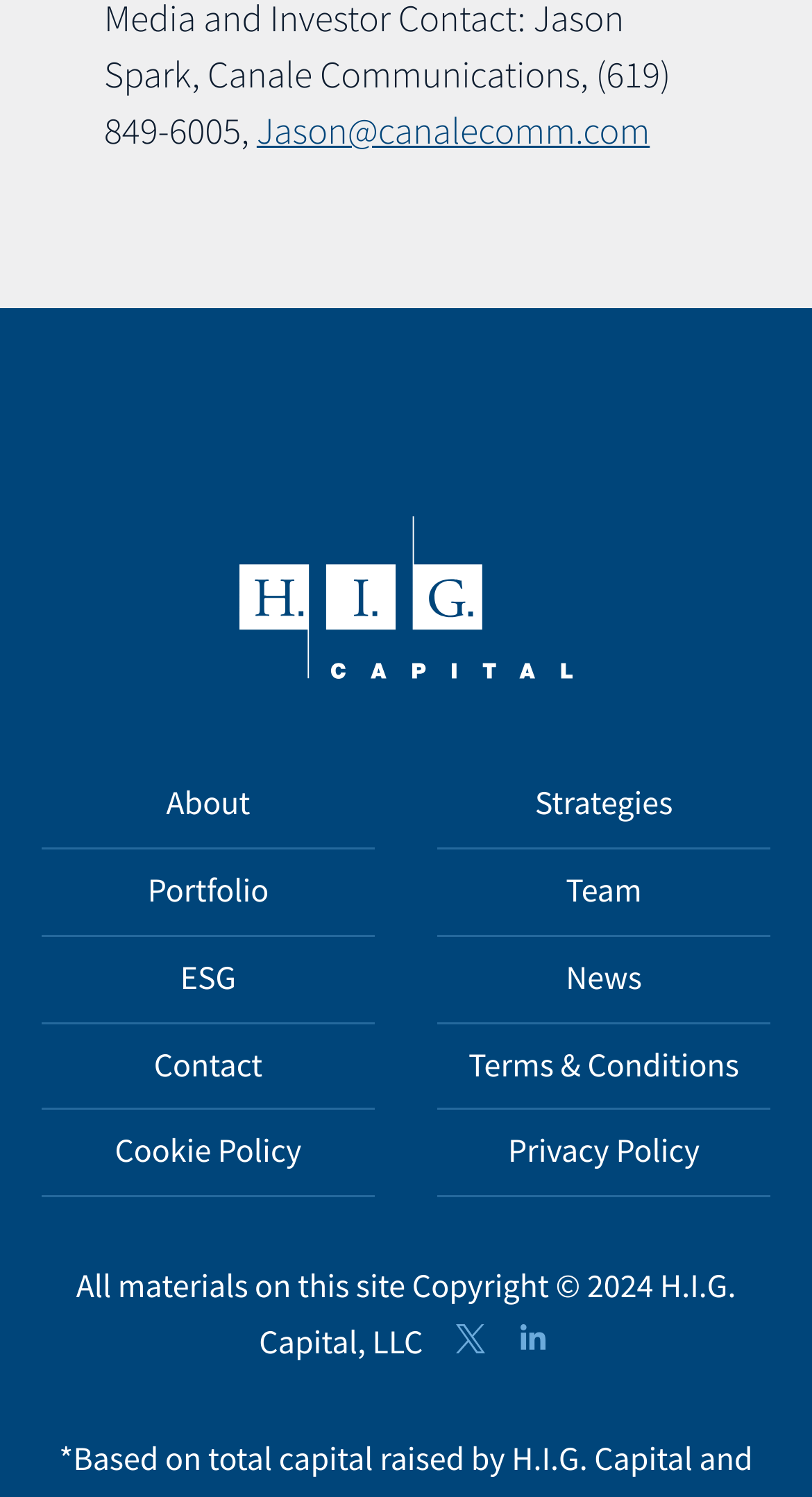Identify the bounding box coordinates of the clickable region to carry out the given instruction: "Visit the Twitter page".

[0.555, 0.884, 0.601, 0.903]